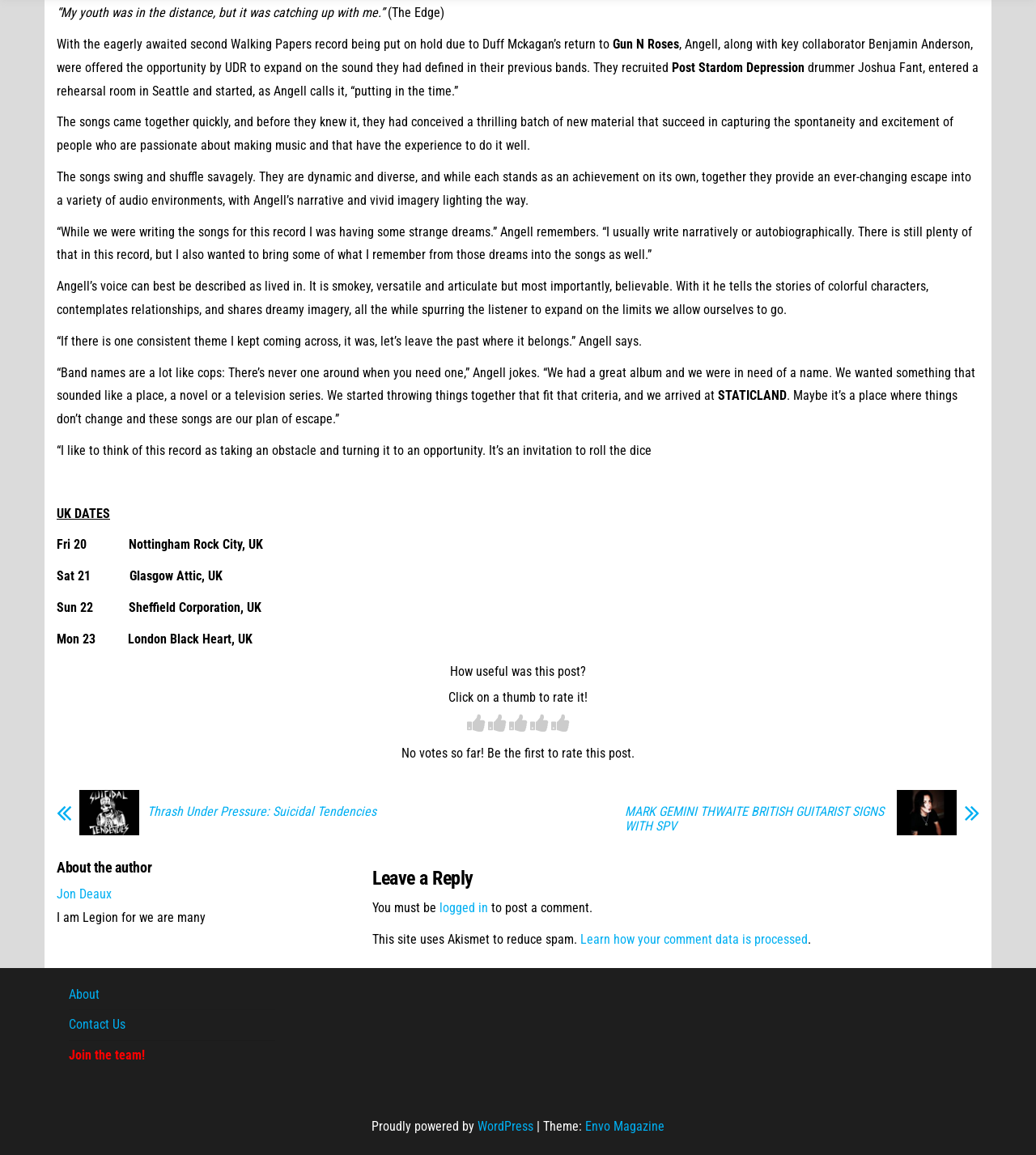Given the element description Join the team!, predict the bounding box coordinates for the UI element in the webpage screenshot. The format should be (top-left x, top-left y, bottom-right x, bottom-right y), and the values should be between 0 and 1.

[0.066, 0.907, 0.14, 0.92]